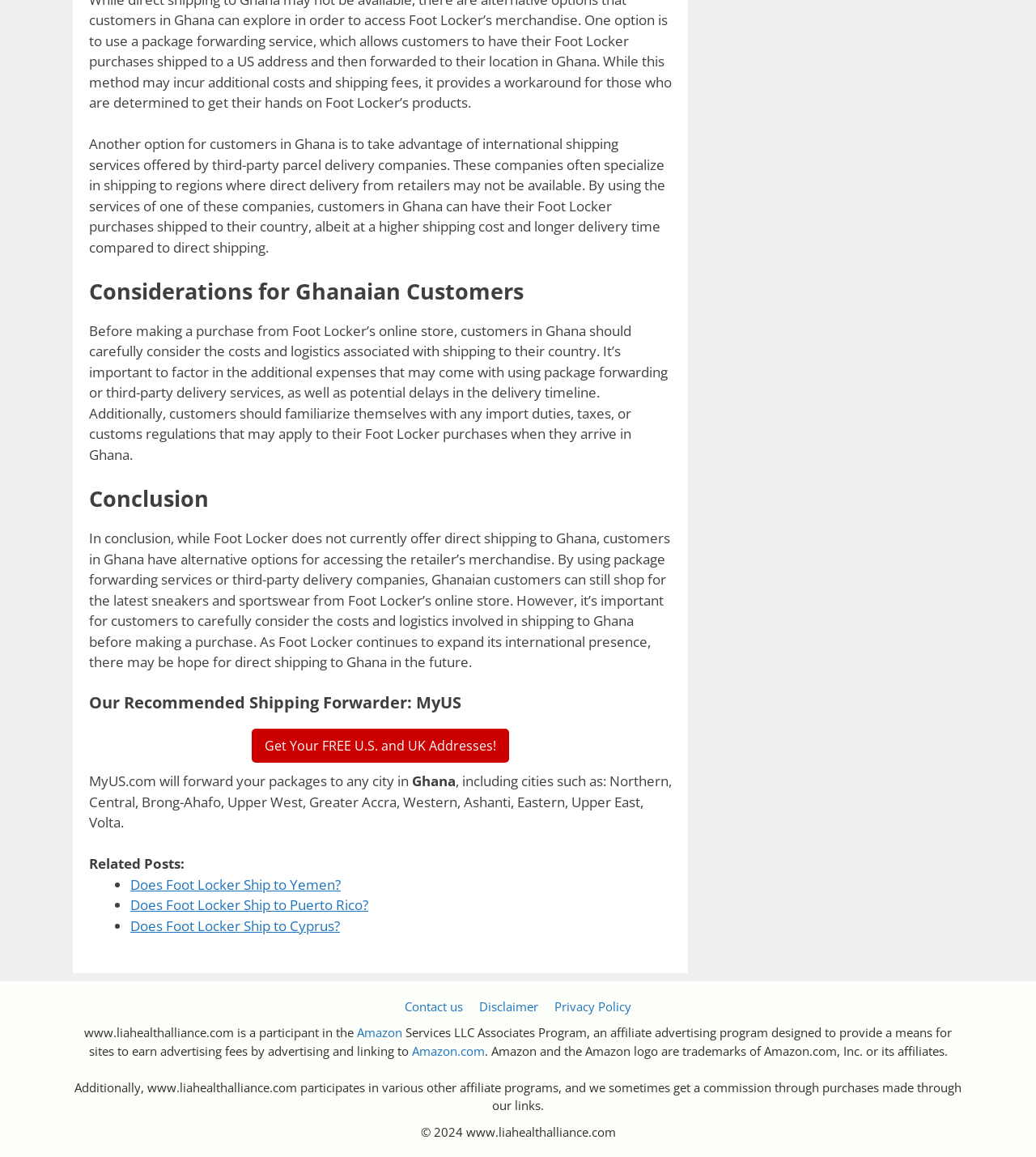What is the purpose of package forwarding services?
Based on the image, respond with a single word or phrase.

To ship to regions where direct delivery is not available